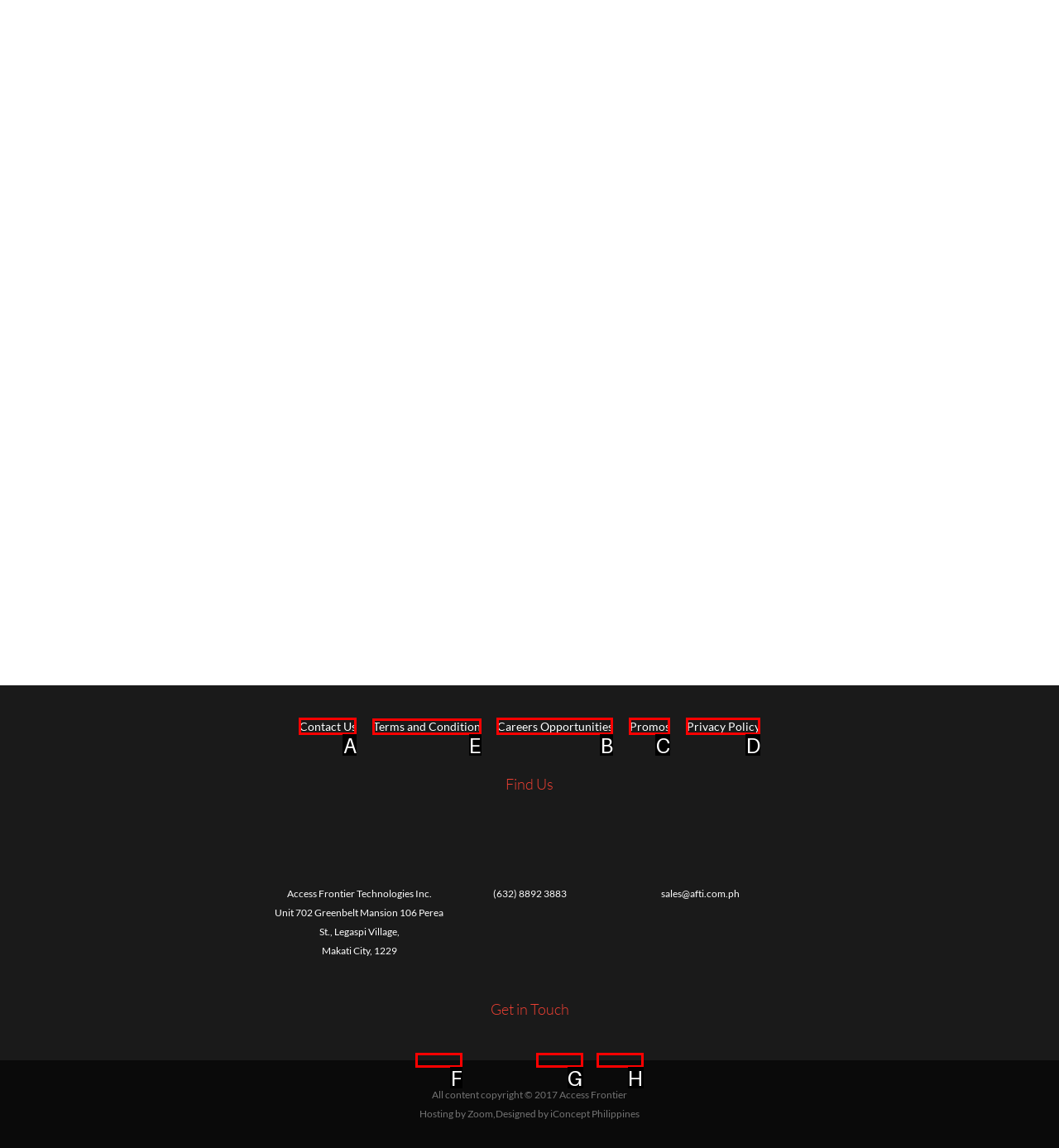Select the appropriate letter to fulfill the given instruction: Check Terms and Condition
Provide the letter of the correct option directly.

E